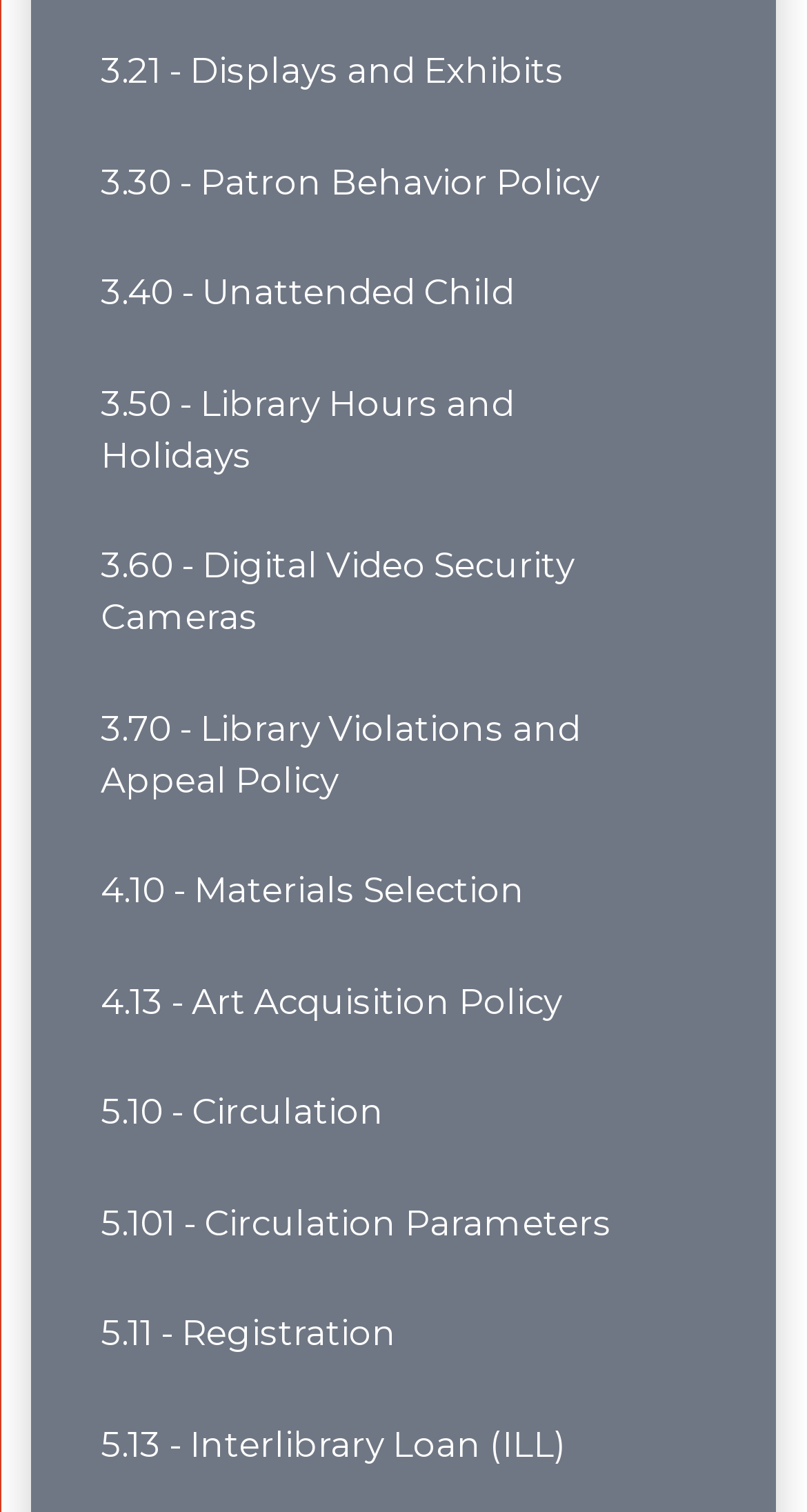Identify the bounding box coordinates for the element you need to click to achieve the following task: "Read about Patron Behavior Policy". The coordinates must be four float values ranging from 0 to 1, formatted as [left, top, right, bottom].

[0.039, 0.084, 0.961, 0.158]